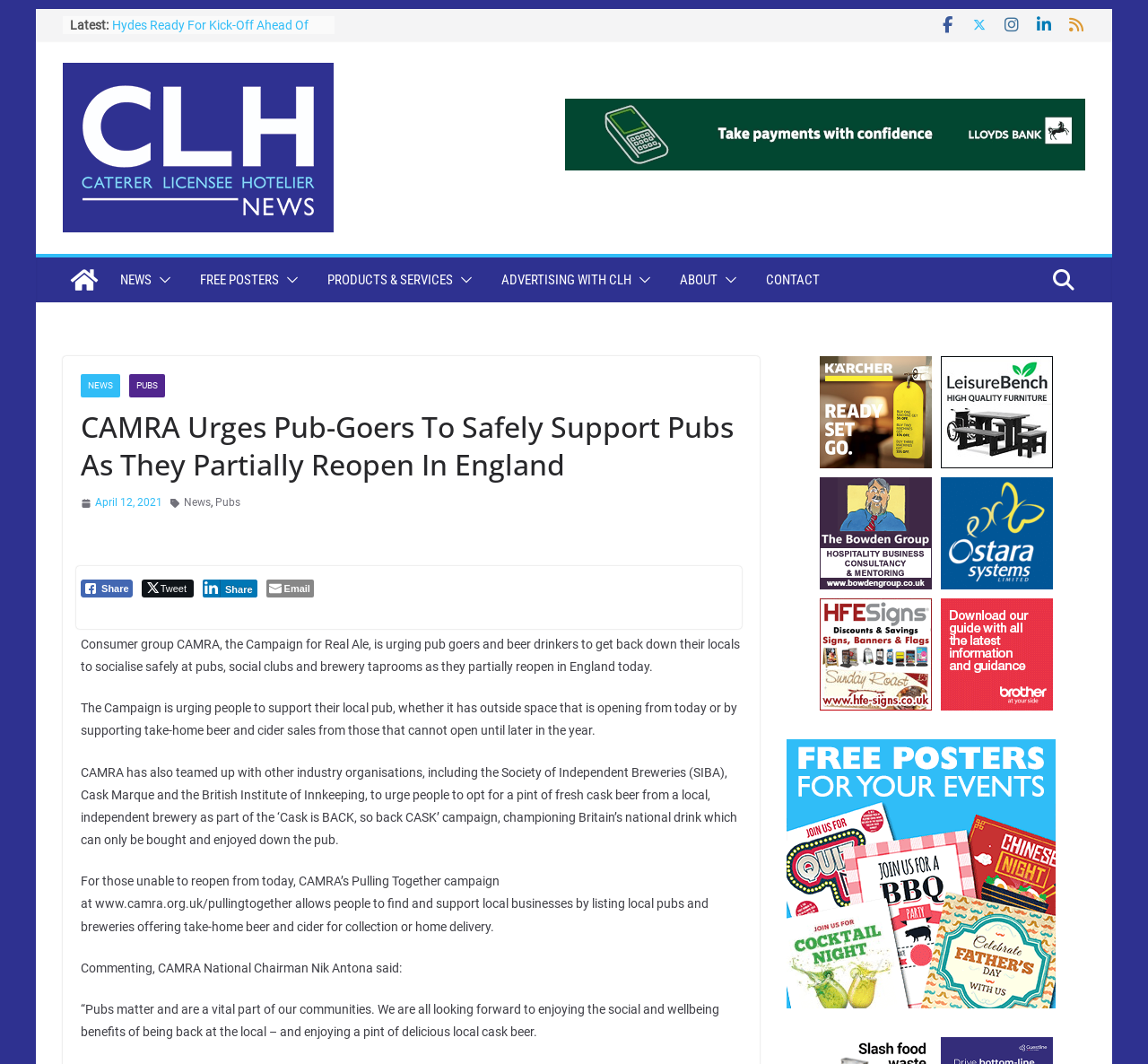Explain the features and main sections of the webpage comprehensively.

This webpage is about CAMRA, the Campaign for Real Ale, urging people to support their local pubs, social clubs, and brewery taprooms as they partially reopen in England. At the top of the page, there is a "Skip to content" link, followed by a "Latest" section with a list of news articles, each represented by a bullet point and a brief description. 

Below the "Latest" section, there are several social media icons, including Facebook, Twitter, and LinkedIn, allowing users to share the content. 

The main content of the page is divided into several sections. The first section has a heading "CAMRA Urges Pub-Goers To Safely Support Pubs As They Partially Reopen In England" and provides a brief overview of the campaign. 

The next section has a date "April 12, 2021" and a brief description of the news article. There are also several buttons to share the content on social media platforms. 

The main article is divided into several paragraphs, each discussing the importance of supporting local pubs and breweries. The article also mentions CAMRA's "Pulling Together" campaign, which allows people to find and support local businesses offering take-home beer and cider for collection or home delivery. 

At the bottom of the page, there are several complementary sections with links to other related content. There are also several buttons and links to navigate to other parts of the website, such as "NEWS", "PUBS", "PRODUCTS & SERVICES", "ADVERTISING WITH CLH", "ABOUT", and "CONTACT".